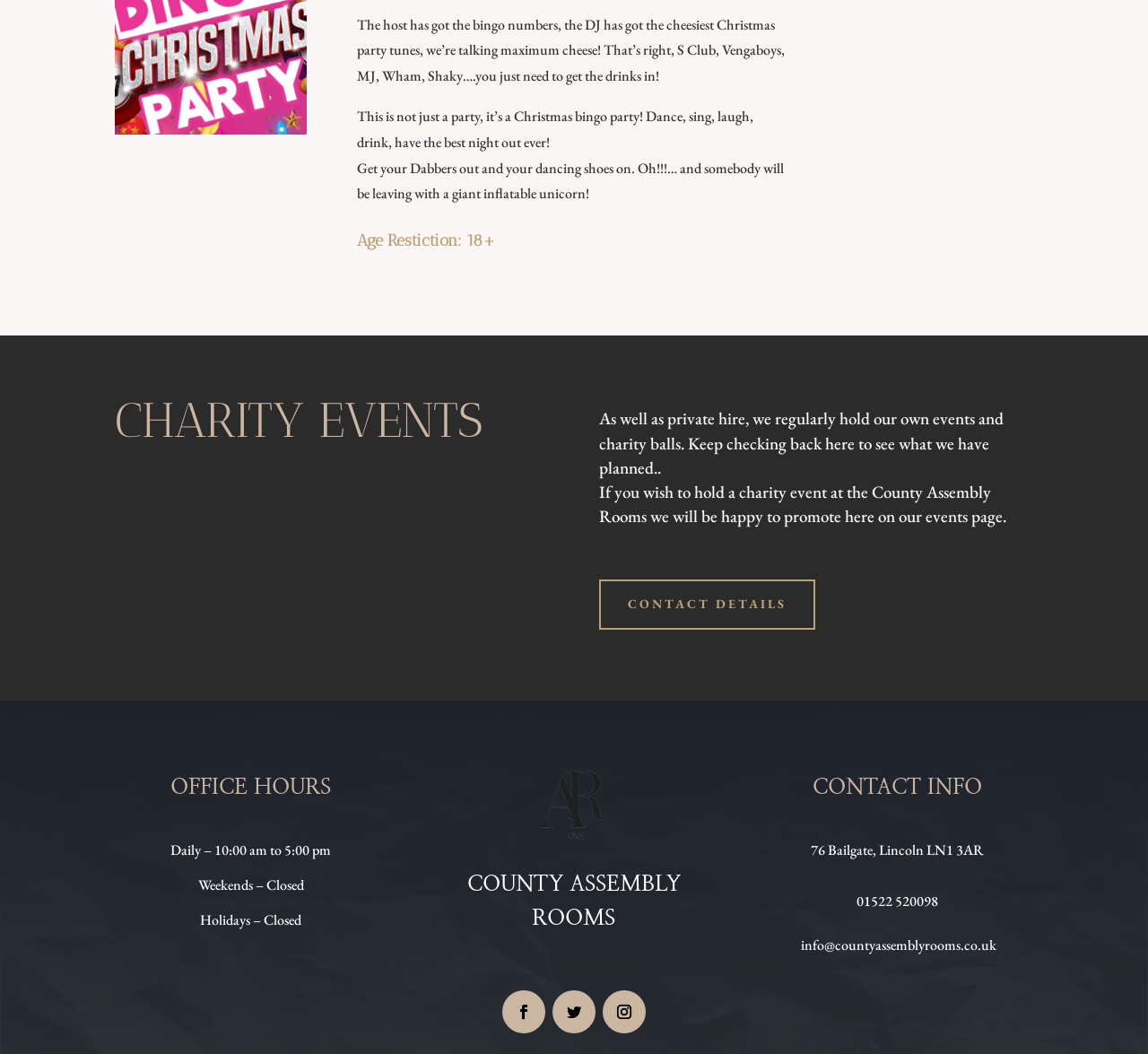What is the age restriction for the events?
Look at the image and respond with a one-word or short phrase answer.

18+